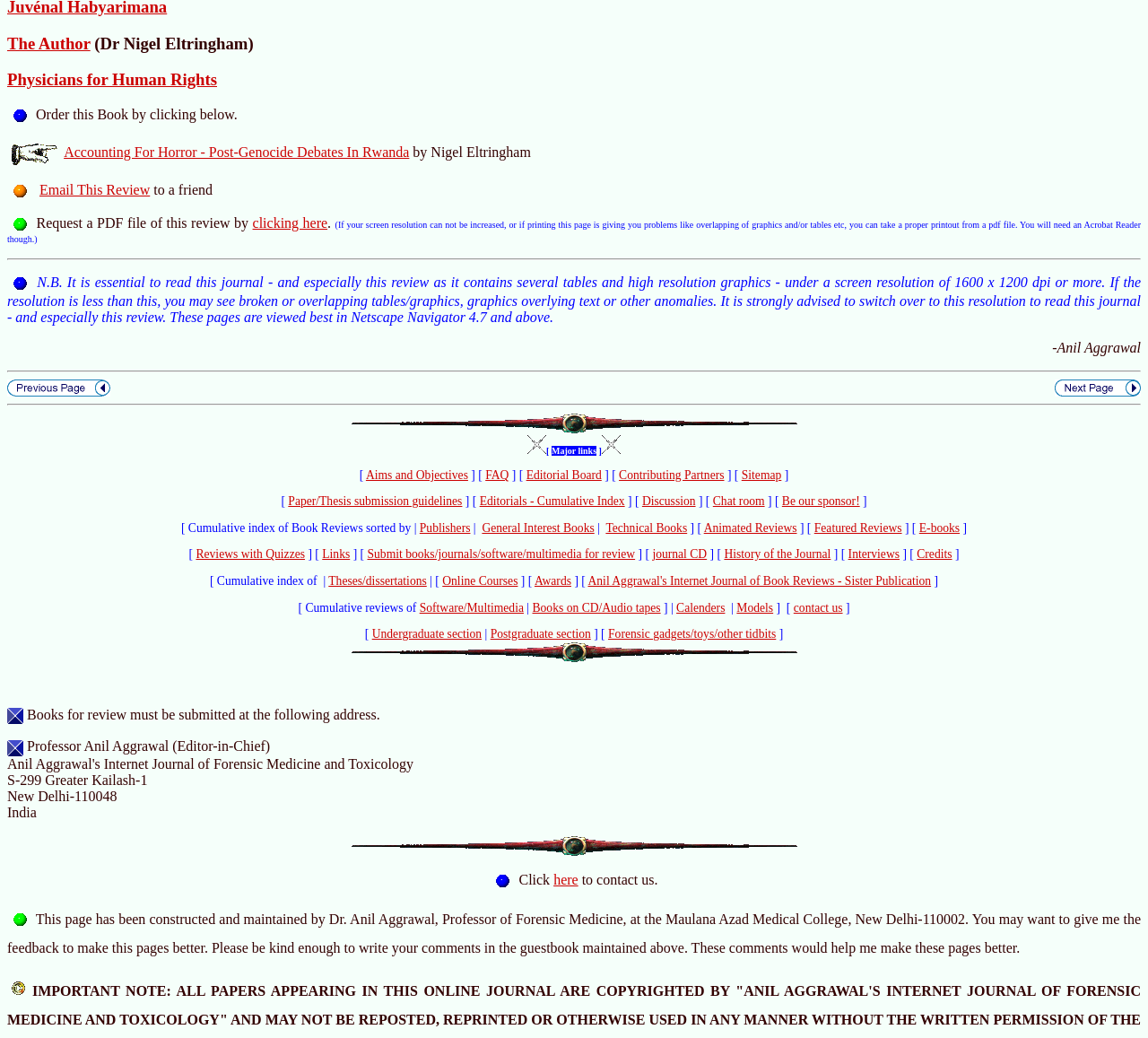Provide a single word or phrase answer to the question: 
How can I request a PDF file of this review?

By clicking here